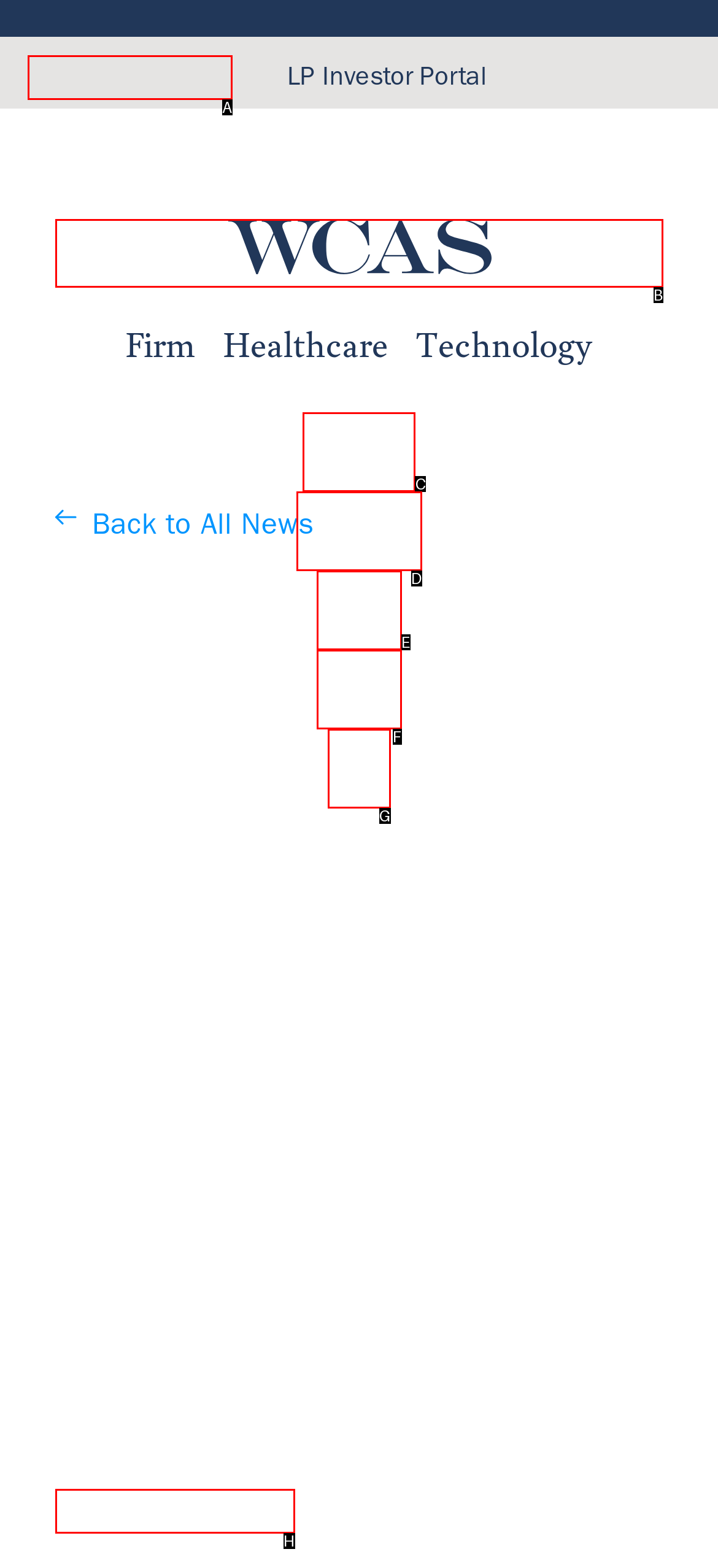Determine which option matches the element description: Skip Navigation
Answer using the letter of the correct option.

A